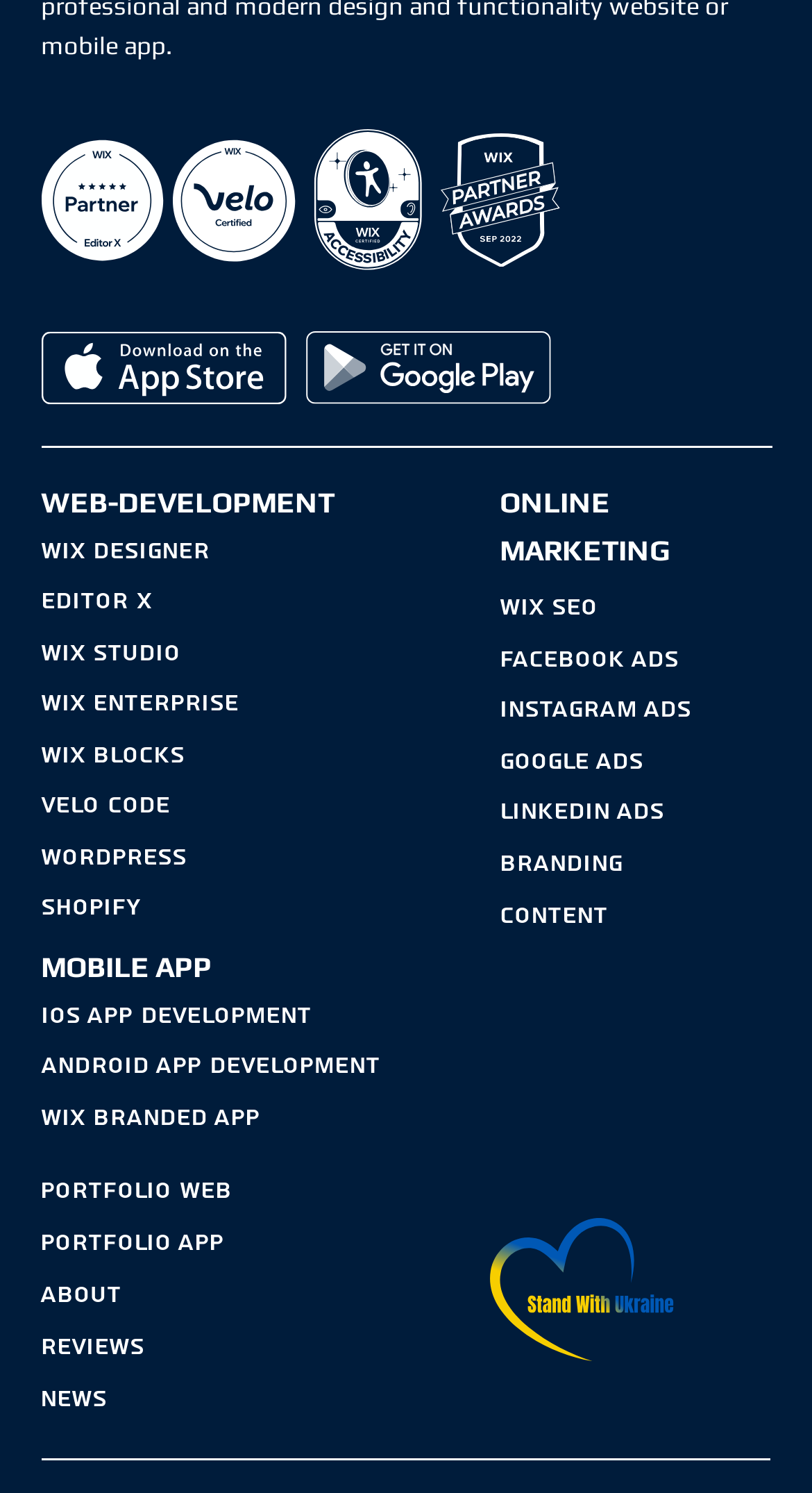What is the focus of the 'ONLINE MARKETING' section?
Answer briefly with a single word or phrase based on the image.

Advertising